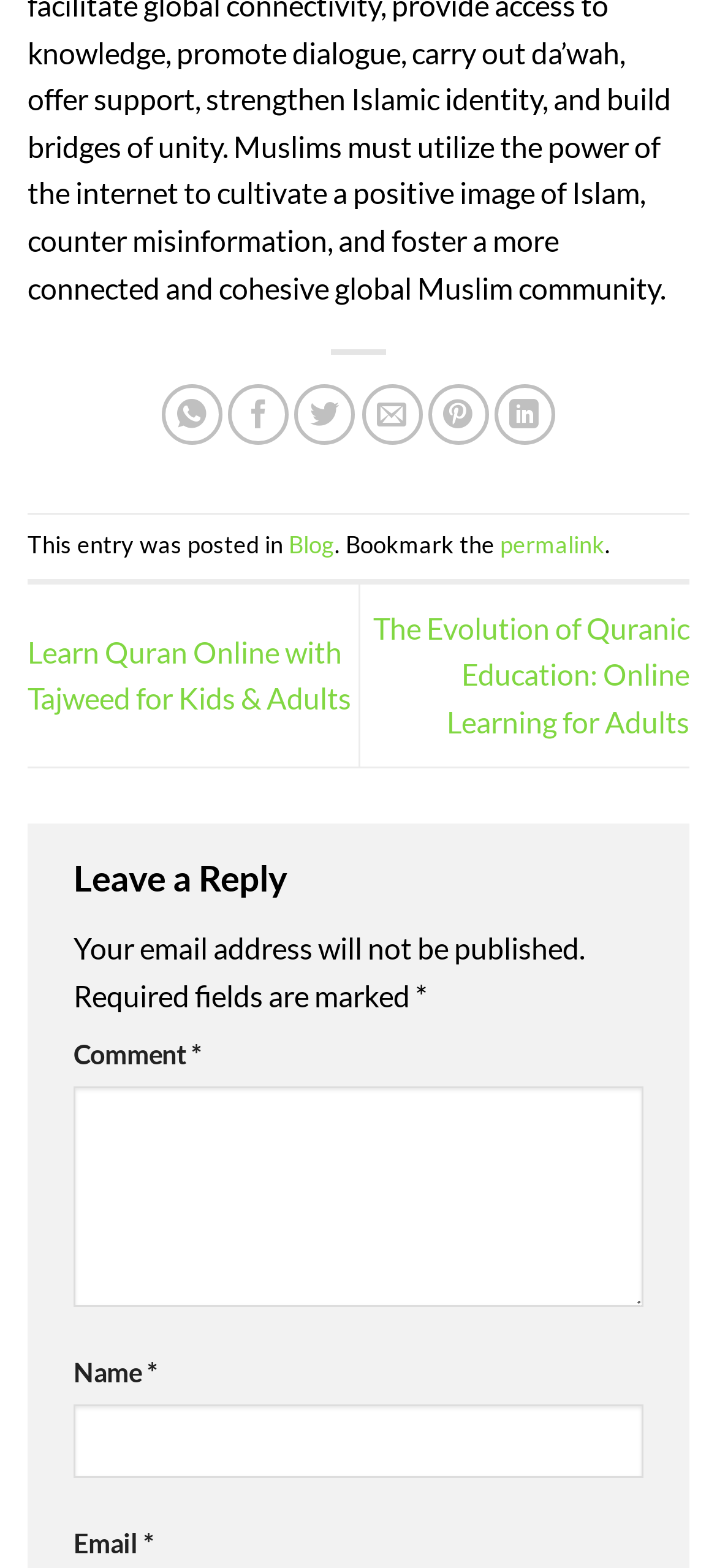What is the purpose of the 'permalink' link?
Utilize the image to construct a detailed and well-explained answer.

I looked at the text surrounding the 'permalink' link, which says 'This entry was posted in ... Bookmark the permalink.'. This suggests that the 'permalink' link is used for bookmarking purposes.